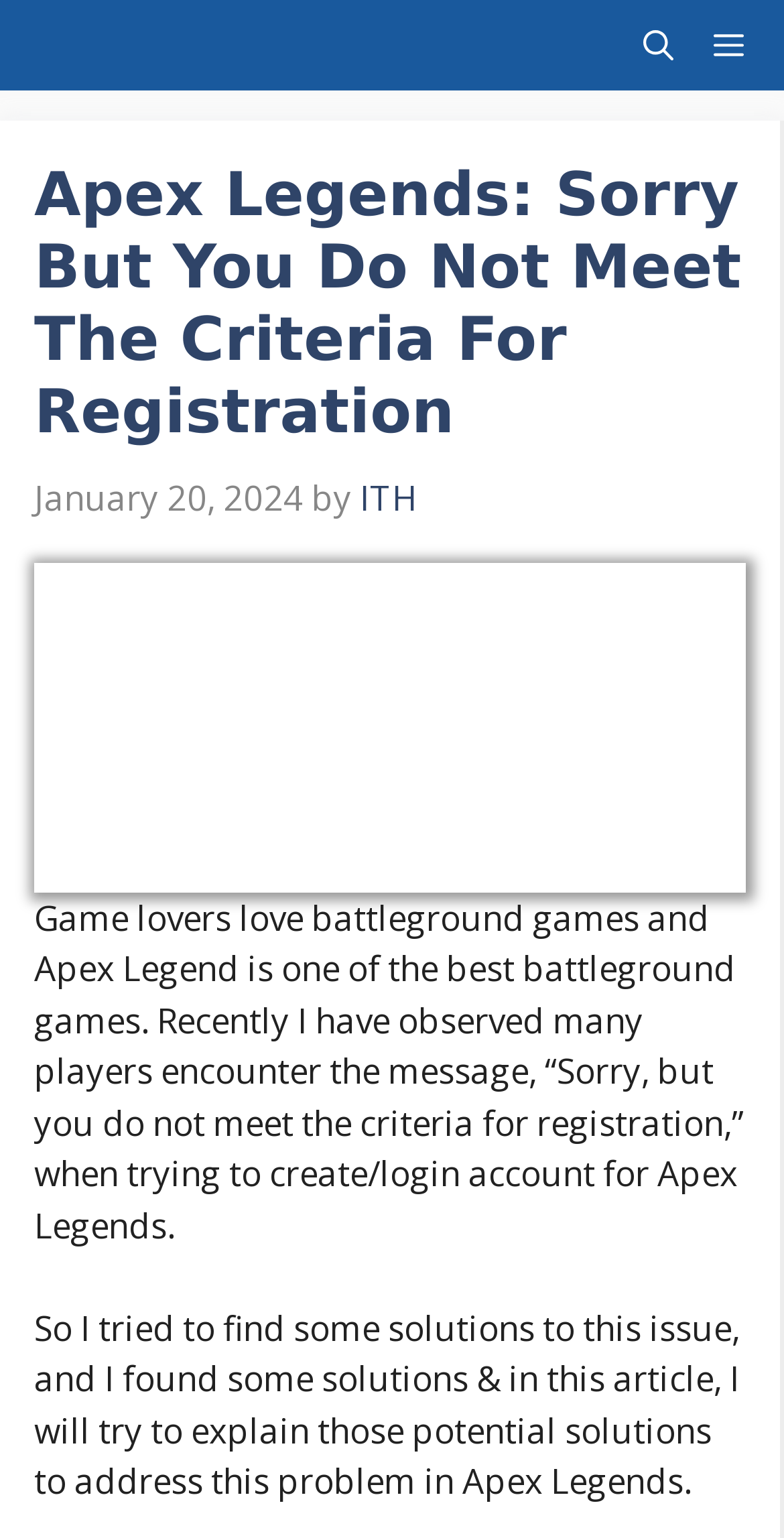Consider the image and give a detailed and elaborate answer to the question: 
What is the error message encountered by Apex Legends players?

The article mentions that many players encounter the error message 'Sorry, but you do not meet the criteria for registration' when trying to create or log in to their Apex Legends account.